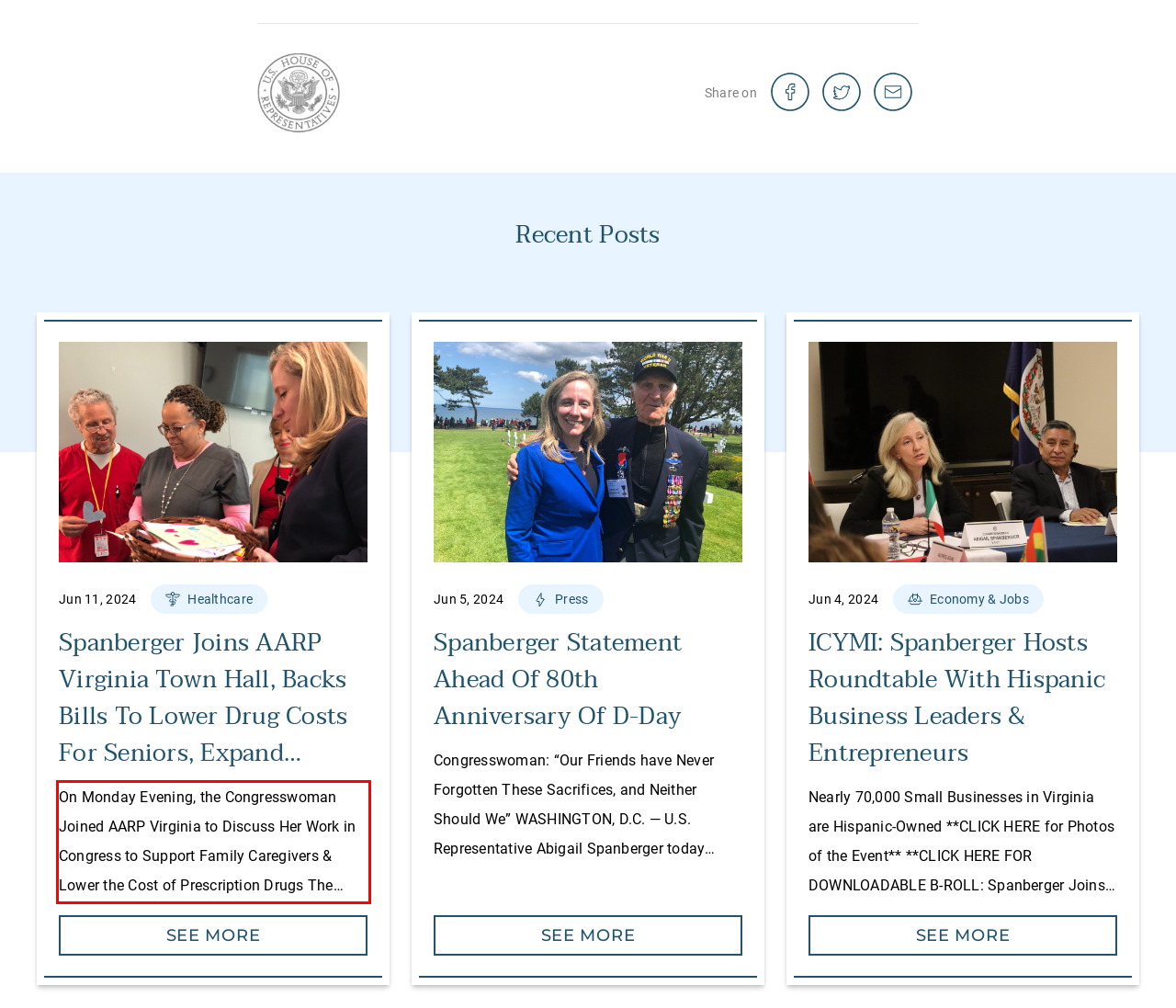Please perform OCR on the UI element surrounded by the red bounding box in the given webpage screenshot and extract its text content.

On Monday Evening, the Congresswoman Joined AARP Virginia to Discuss Her Work in Congress to Support Family Caregivers & Lower the Cost of Prescription Drugs The Congresswoman Also Backed Four Bills Requiring Medicare to Cover Dental, Vision, & Hearing Services; Disincentivize Pharmacy Benefit Managers (PBMs) From Raising Drug Prices for Beneficiaries; Support Caregivers; Improve Coordination […]